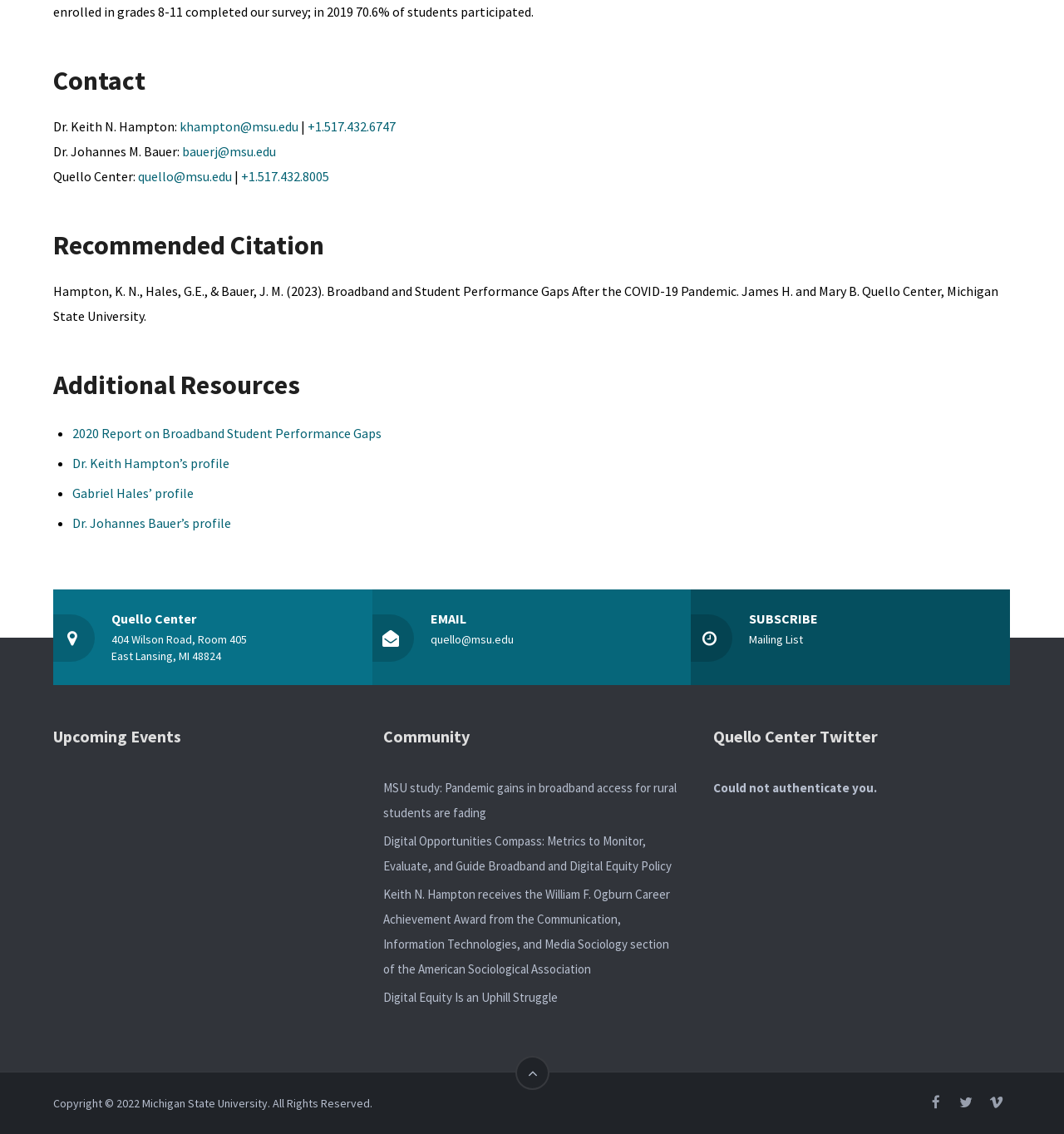What is the name of the award received by Keith N. Hampton?
Refer to the image and give a detailed answer to the query.

The award received by Keith N. Hampton is mentioned in the 'Community' section, which lists the award as the William F. Ogburn Career Achievement Award from the American Sociological Association.